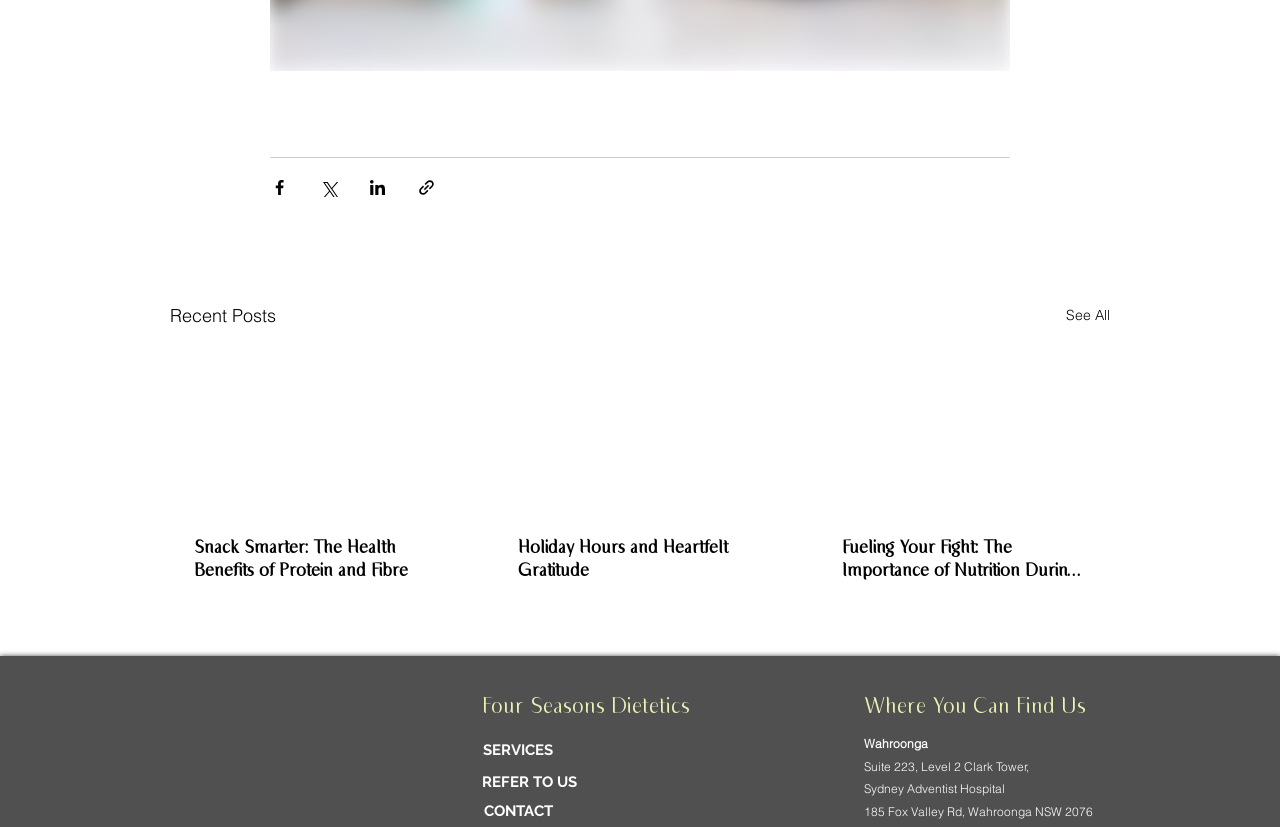Please specify the bounding box coordinates of the element that should be clicked to execute the given instruction: 'Click the 'ORDER NOW' button'. Ensure the coordinates are four float numbers between 0 and 1, expressed as [left, top, right, bottom].

None